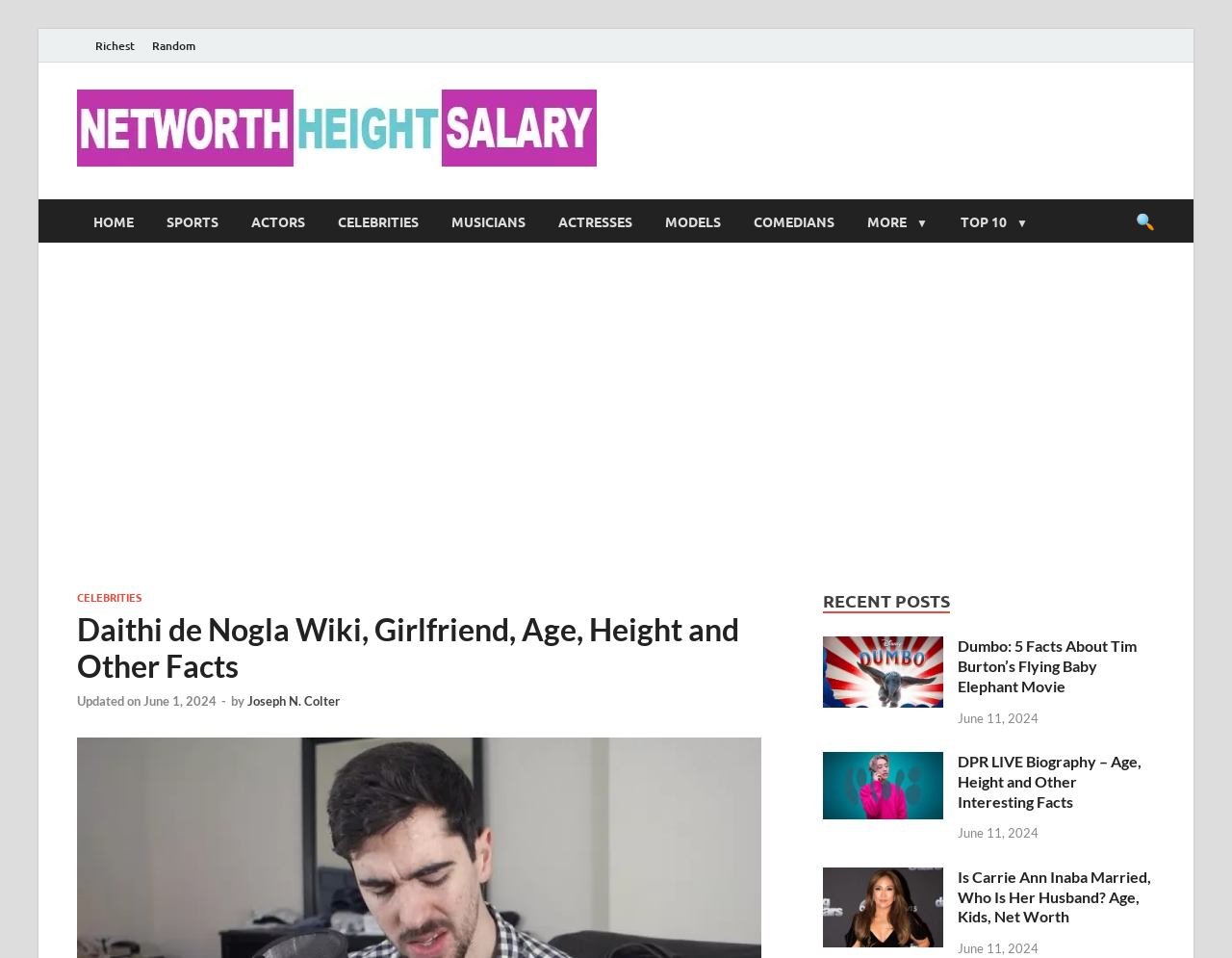Provide a thorough and detailed response to the question by examining the image: 
What is the name of the YouTuber being described?

The webpage is about a YouTuber, and the heading 'Daithi de Nogla Wiki, Girlfriend, Age, Height and Other Facts' suggests that the YouTuber being described is Daithi de Nogla.